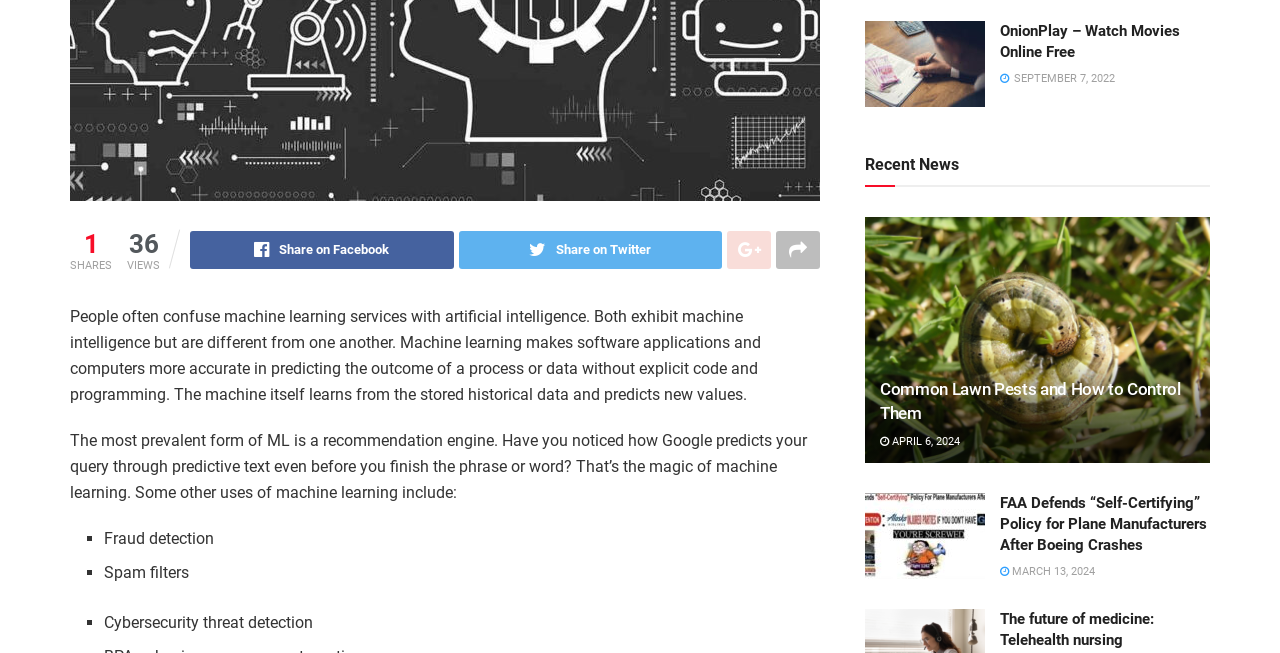Identify the coordinates of the bounding box for the element described below: "parent_node: Share on Facebook". Return the coordinates as four float numbers between 0 and 1: [left, top, right, bottom].

[0.568, 0.353, 0.602, 0.412]